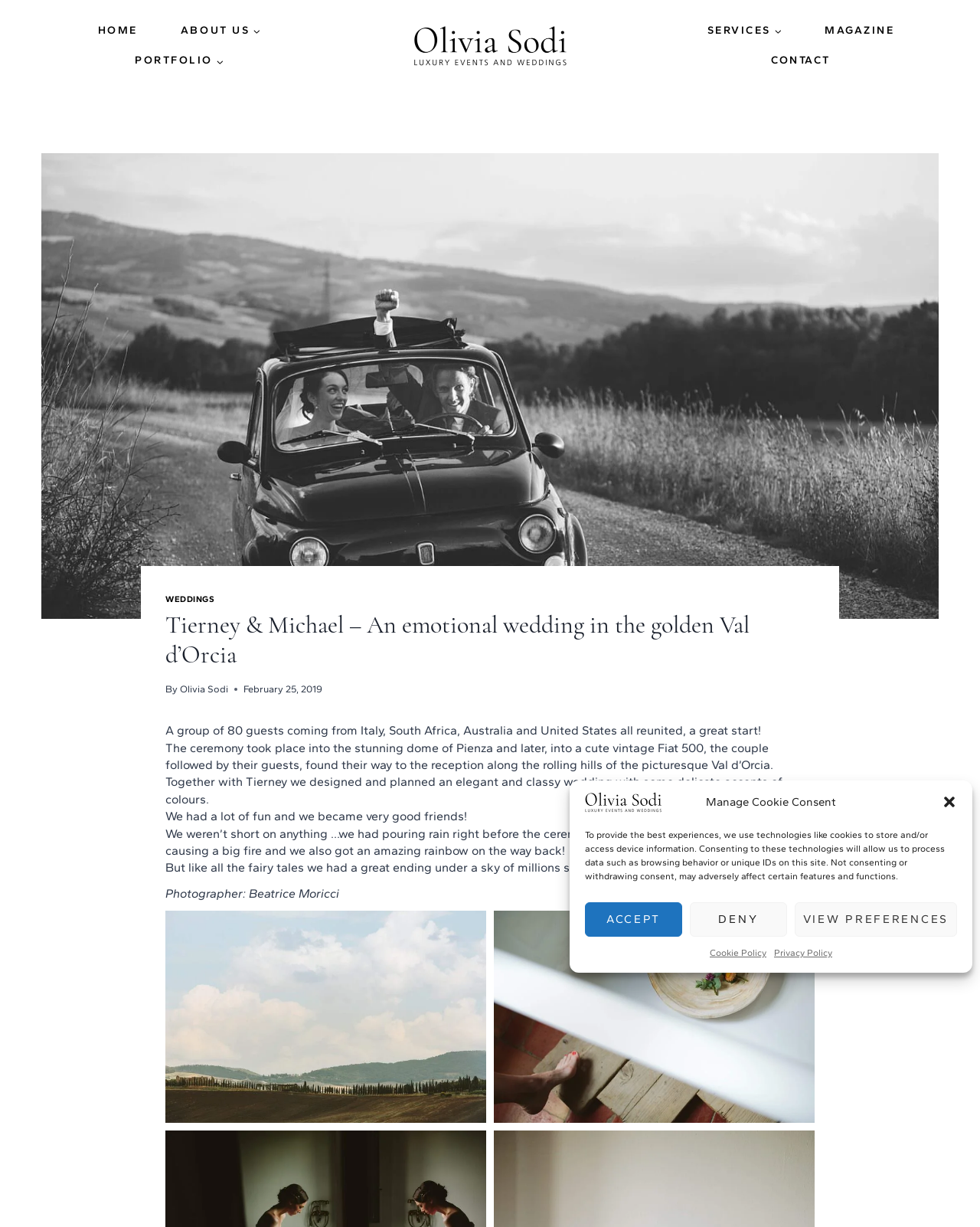Find and indicate the bounding box coordinates of the region you should select to follow the given instruction: "Click the DONATE button".

None